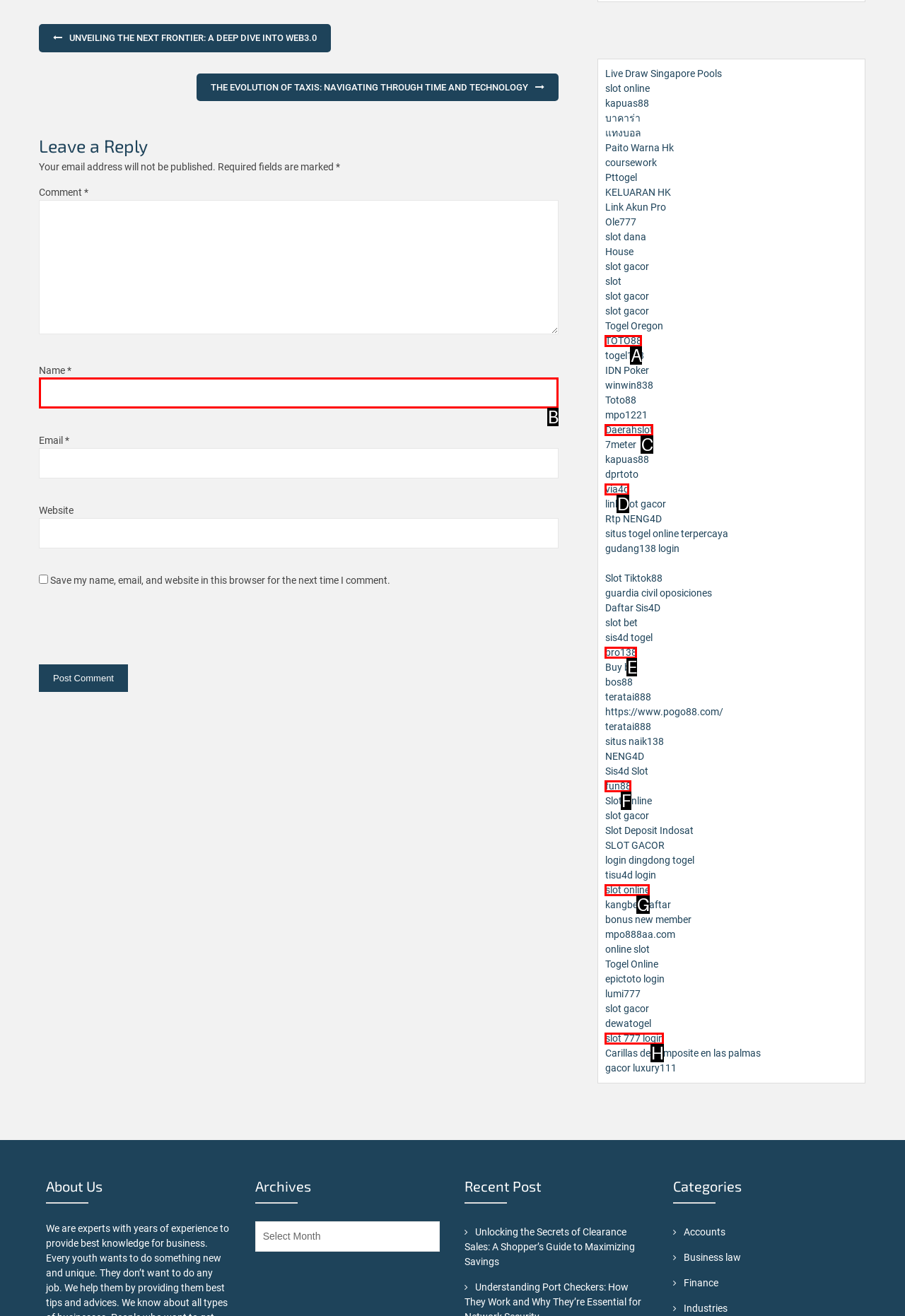Tell me the letter of the UI element to click in order to accomplish the following task: Search for a book
Answer with the letter of the chosen option from the given choices directly.

None